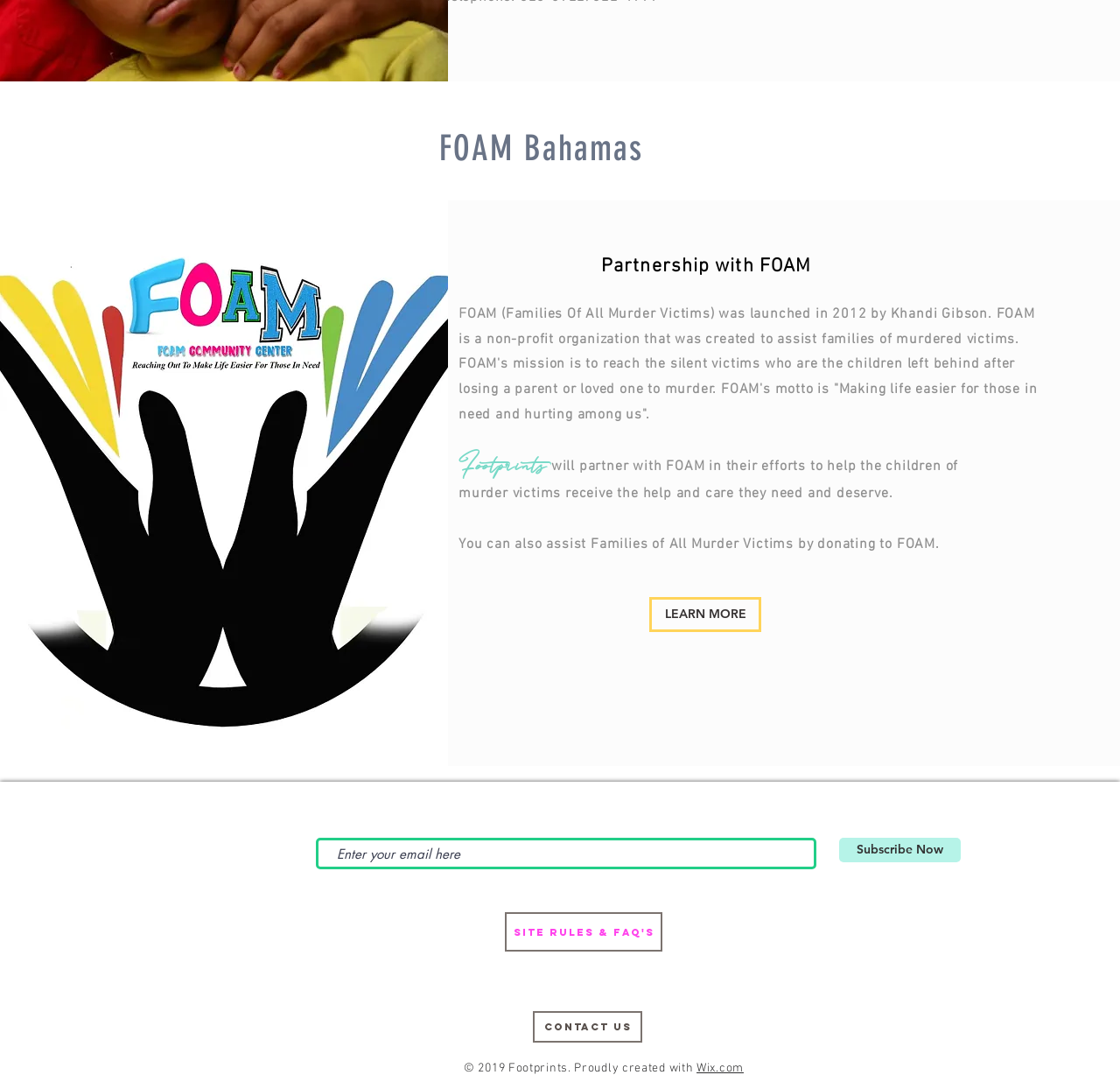Provide a one-word or one-phrase answer to the question:
What is the name of the non-profit organization?

FOAM